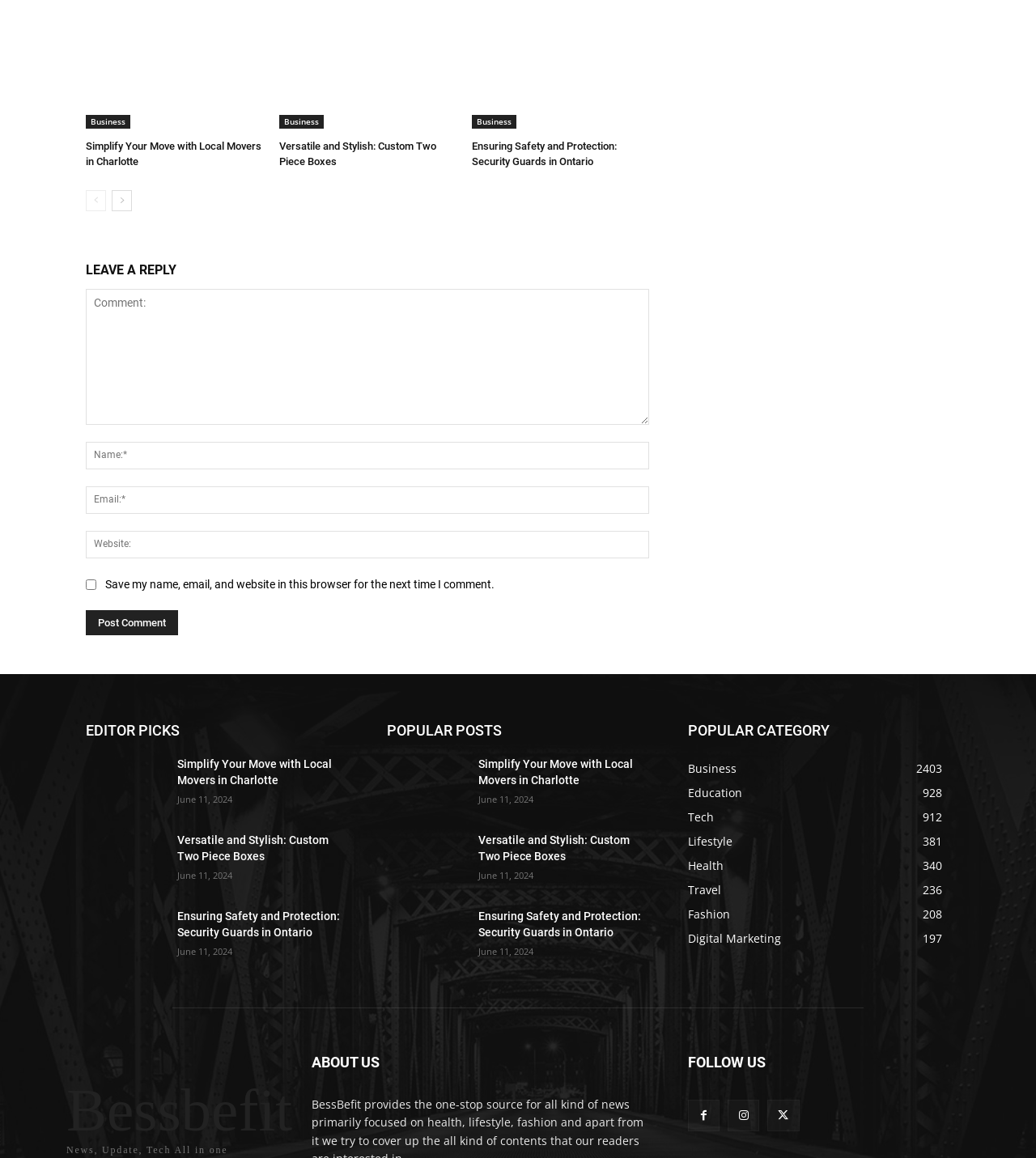Based on the element description: "parent_node: Comment: name="comment" placeholder="Comment:"", identify the UI element and provide its bounding box coordinates. Use four float numbers between 0 and 1, [left, top, right, bottom].

[0.083, 0.249, 0.627, 0.366]